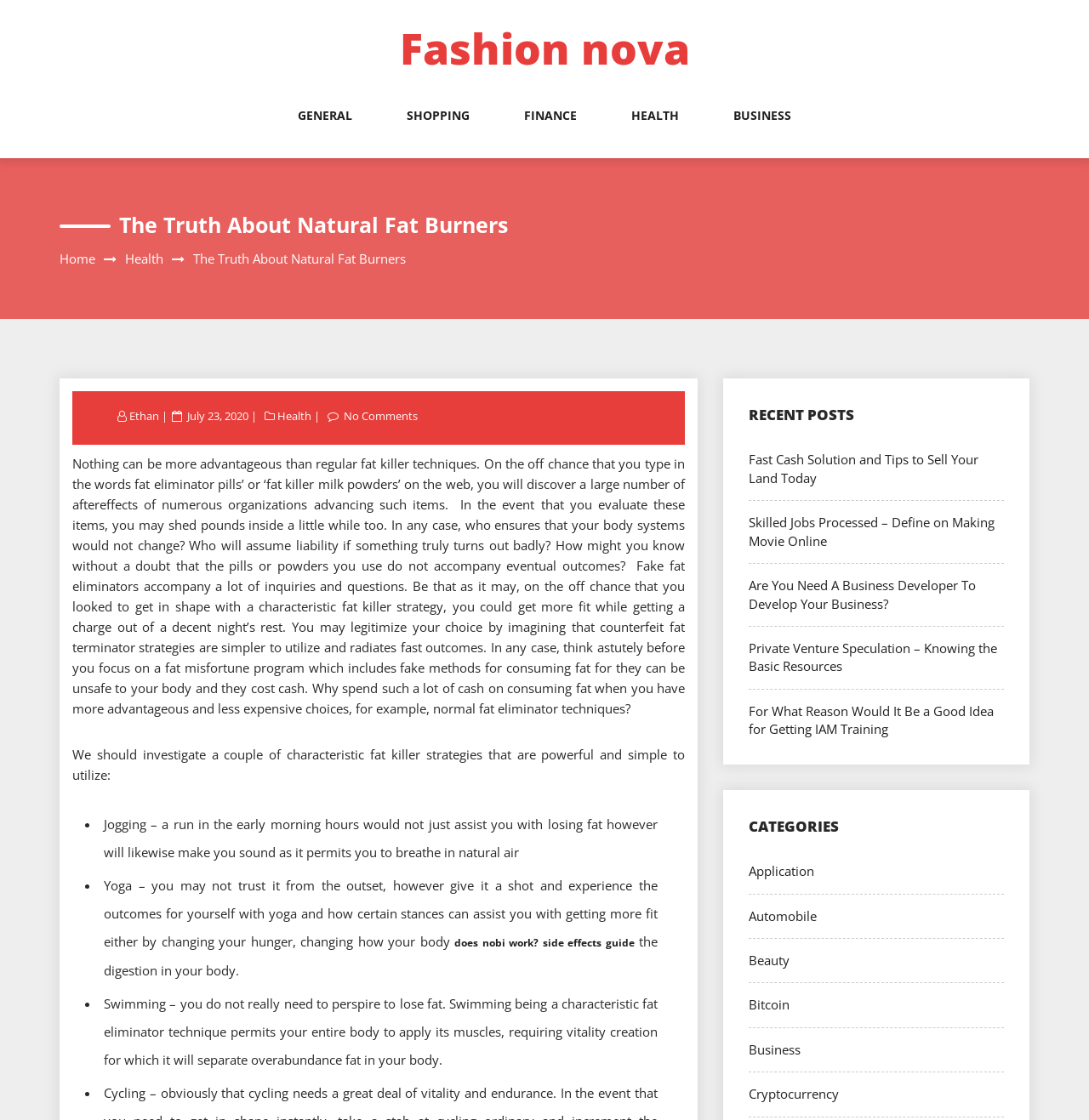What is the topic of the 'RECENT POSTS' section?
Look at the screenshot and give a one-word or phrase answer.

Various